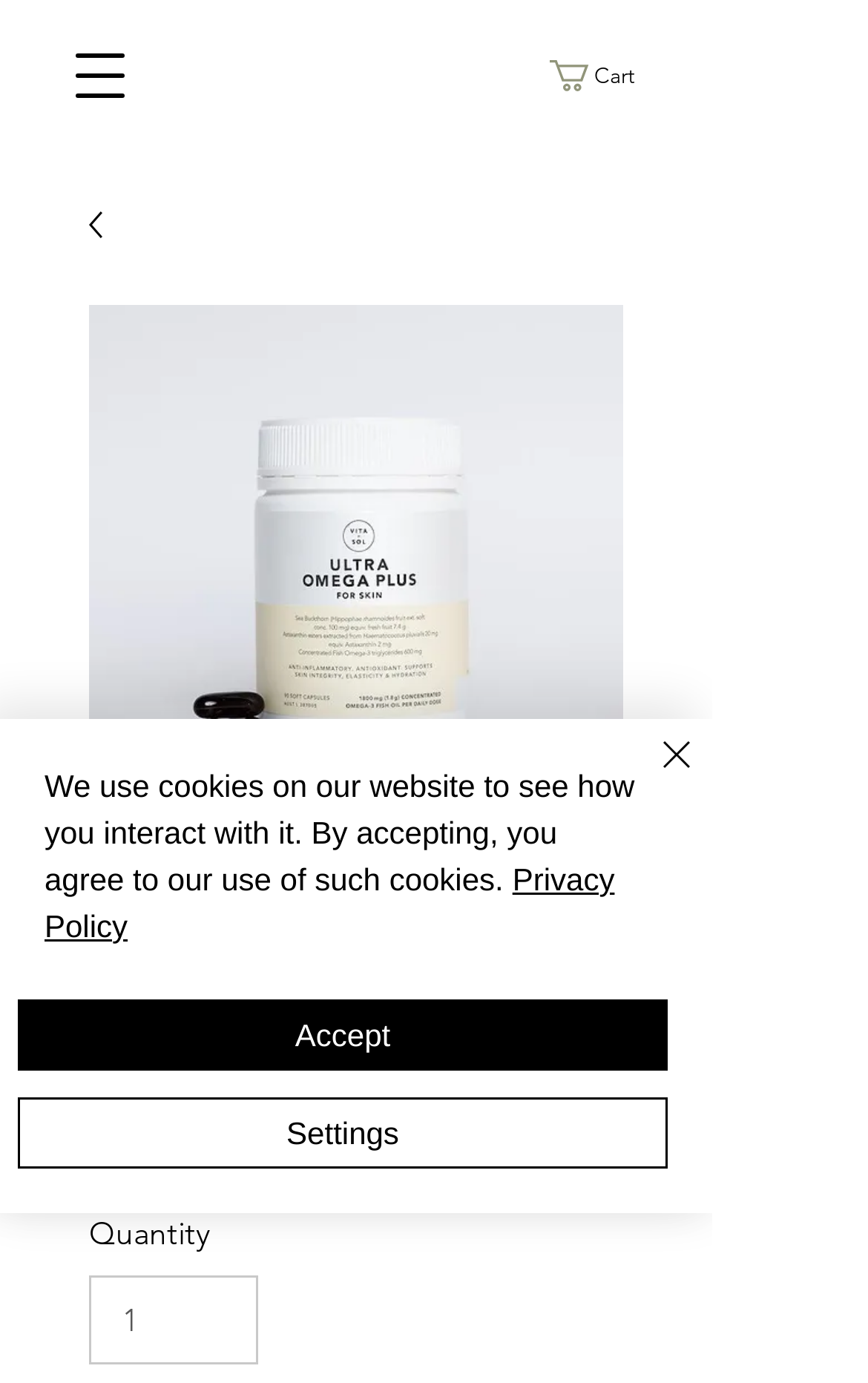What is the purpose of the button with the text 'Cart'?
Please provide a single word or phrase in response based on the screenshot.

To view cart